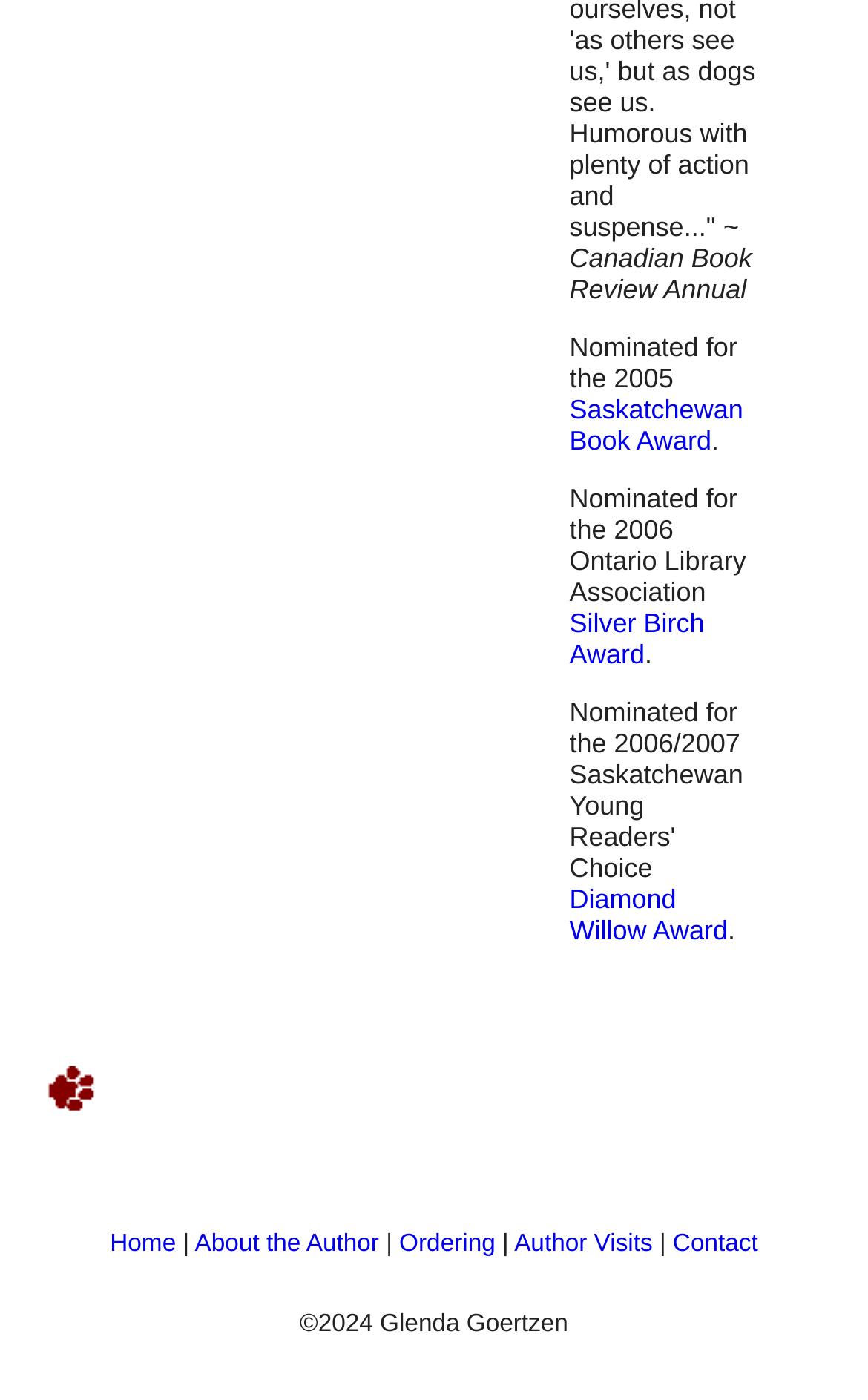What is the name of the author?
Based on the image content, provide your answer in one word or a short phrase.

Glenda Goertzen